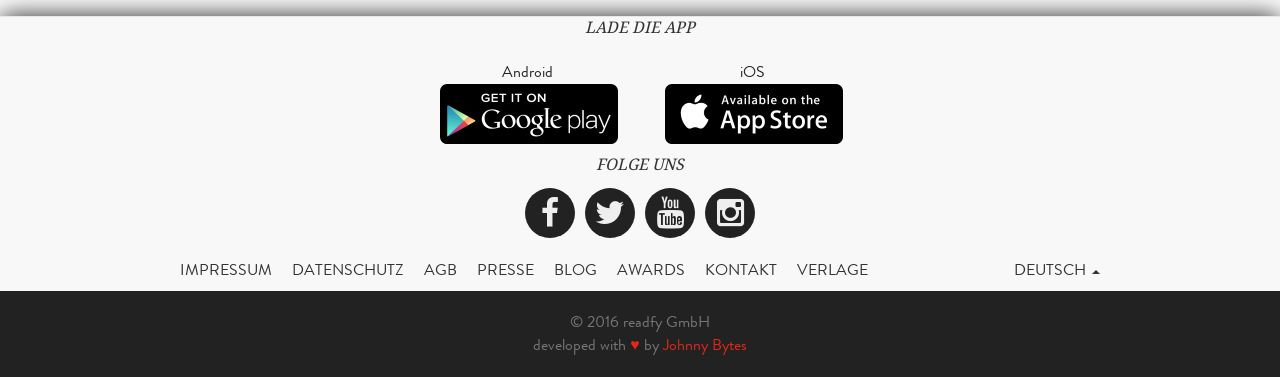Show me the bounding box coordinates of the clickable region to achieve the task as per the instruction: "Read the impressum".

[0.133, 0.66, 0.22, 0.772]